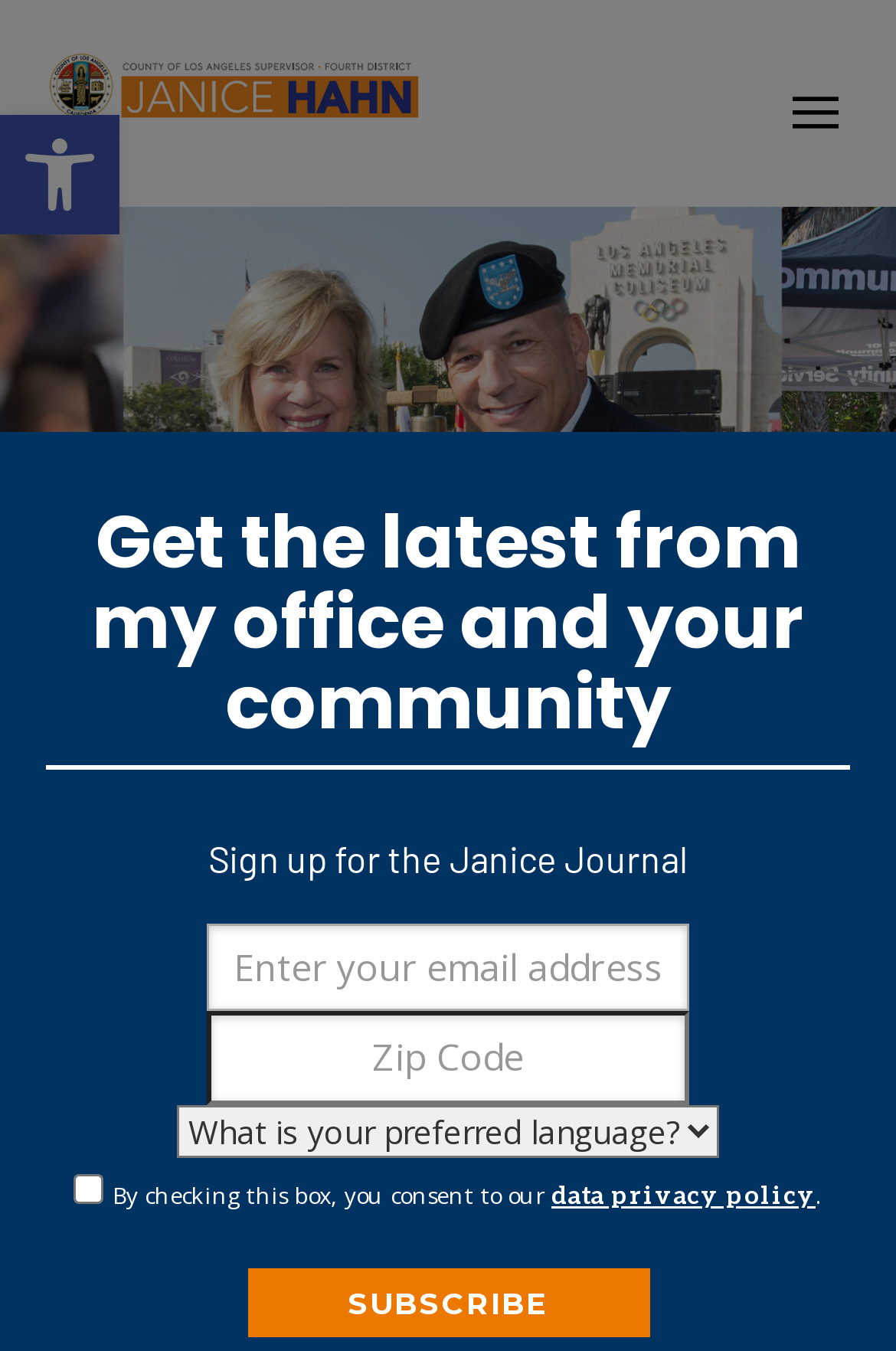Identify the bounding box coordinates for the element you need to click to achieve the following task: "Read news from Supervisor Janice Hahn". The coordinates must be four float values ranging from 0 to 1, formatted as [left, top, right, bottom].

[0.038, 0.0, 0.5, 0.027]